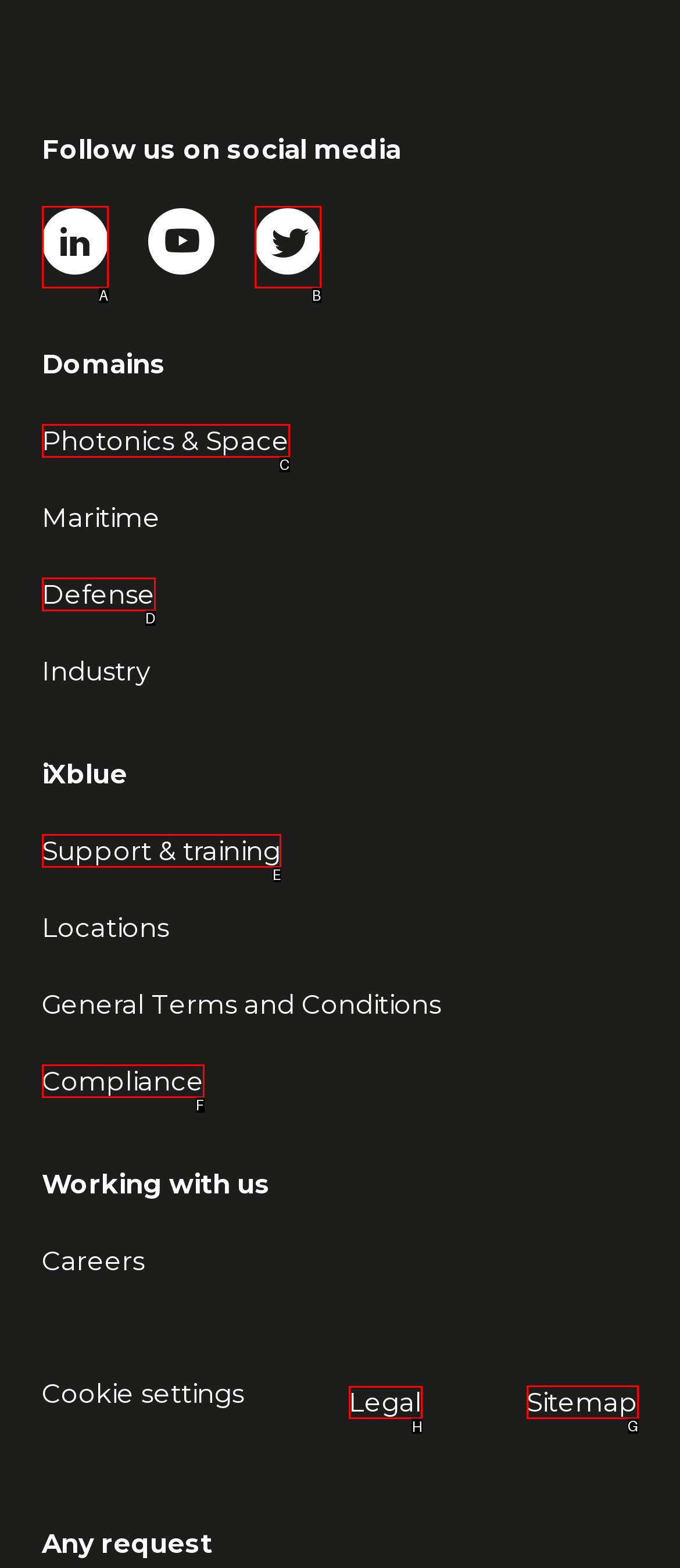For the task "Go to Legal page", which option's letter should you click? Answer with the letter only.

H